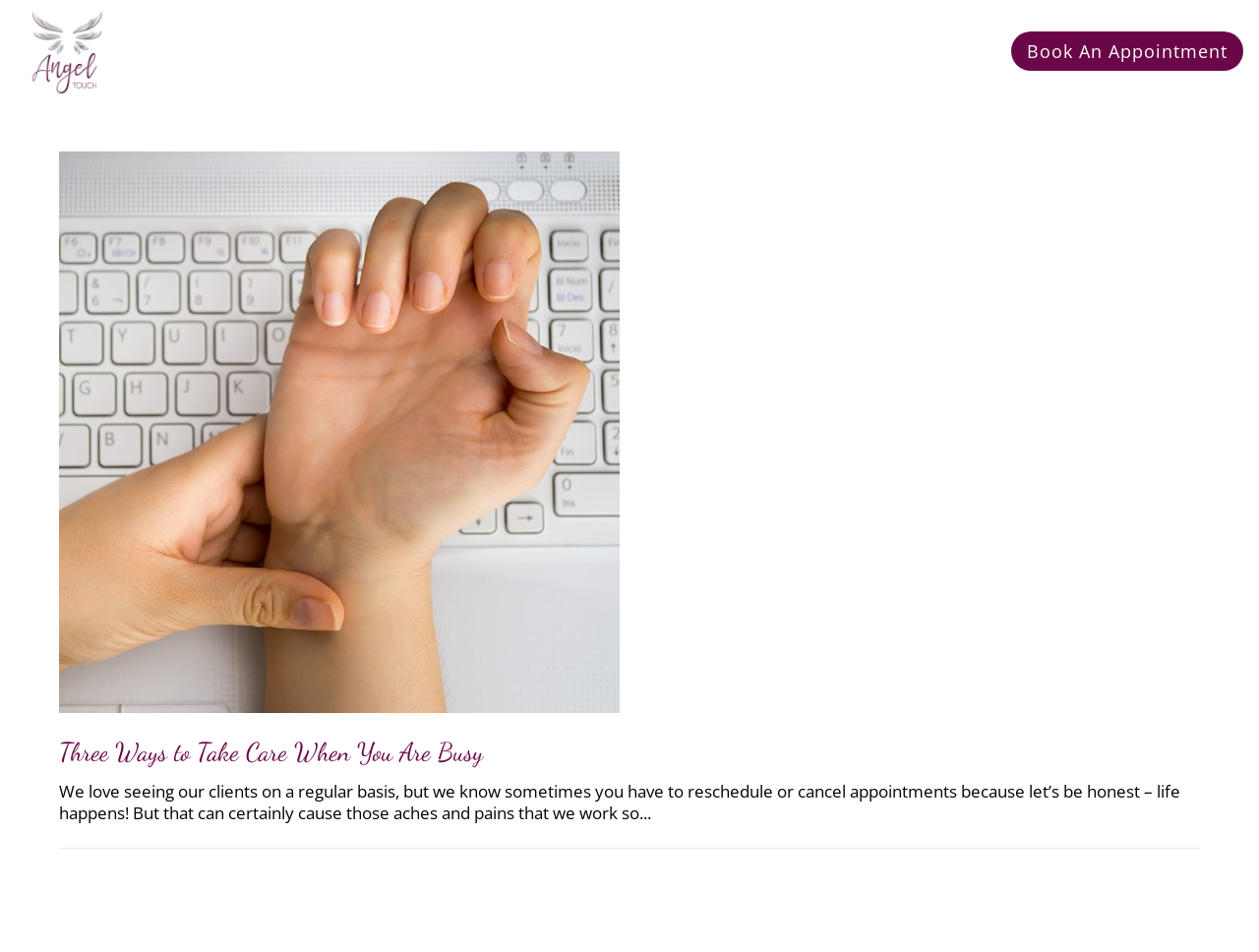Give an in-depth explanation of the webpage layout and content.

The webpage appears to be a blog post or article from Angel Touch Massage, dated March 2019. At the top left, there is a logo or image of Angel Touch Massage, accompanied by a link with the same name. 

On the top right, there is a prominent call-to-action link to "Book An Appointment". 

Below the logo, there is a large figure or image that spans most of the width of the page, with a "+" link overlaid on top of it. 

The main content of the page is divided into sections. The first section is headed by "Three Ways to Take Care When You Are Busy", which is a clickable link. Below this heading, there is a block of text that discusses the importance of regular massage appointments and how life can sometimes get in the way, leading to aches and pains.